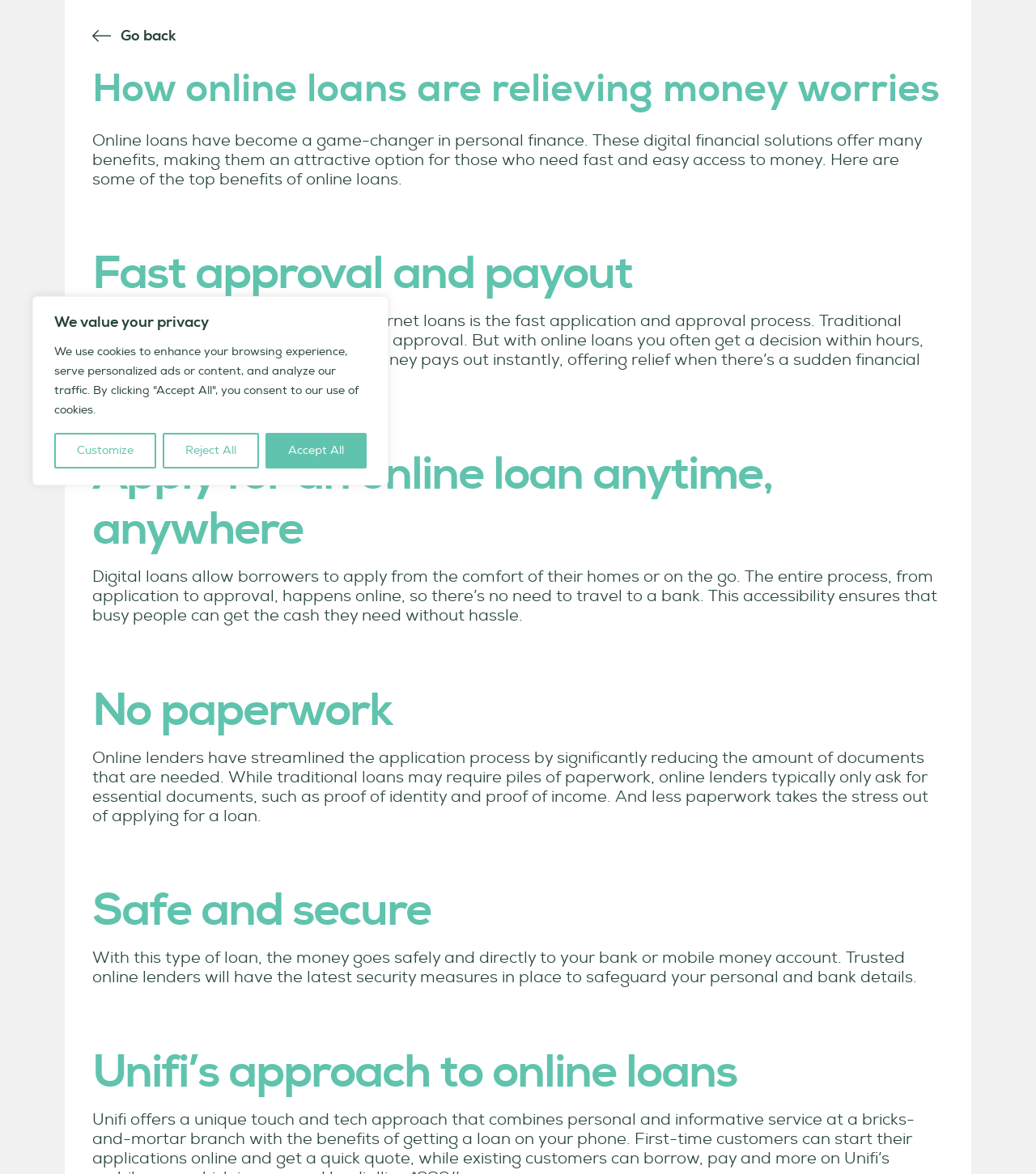Locate the bounding box of the UI element described in the following text: "News".

None